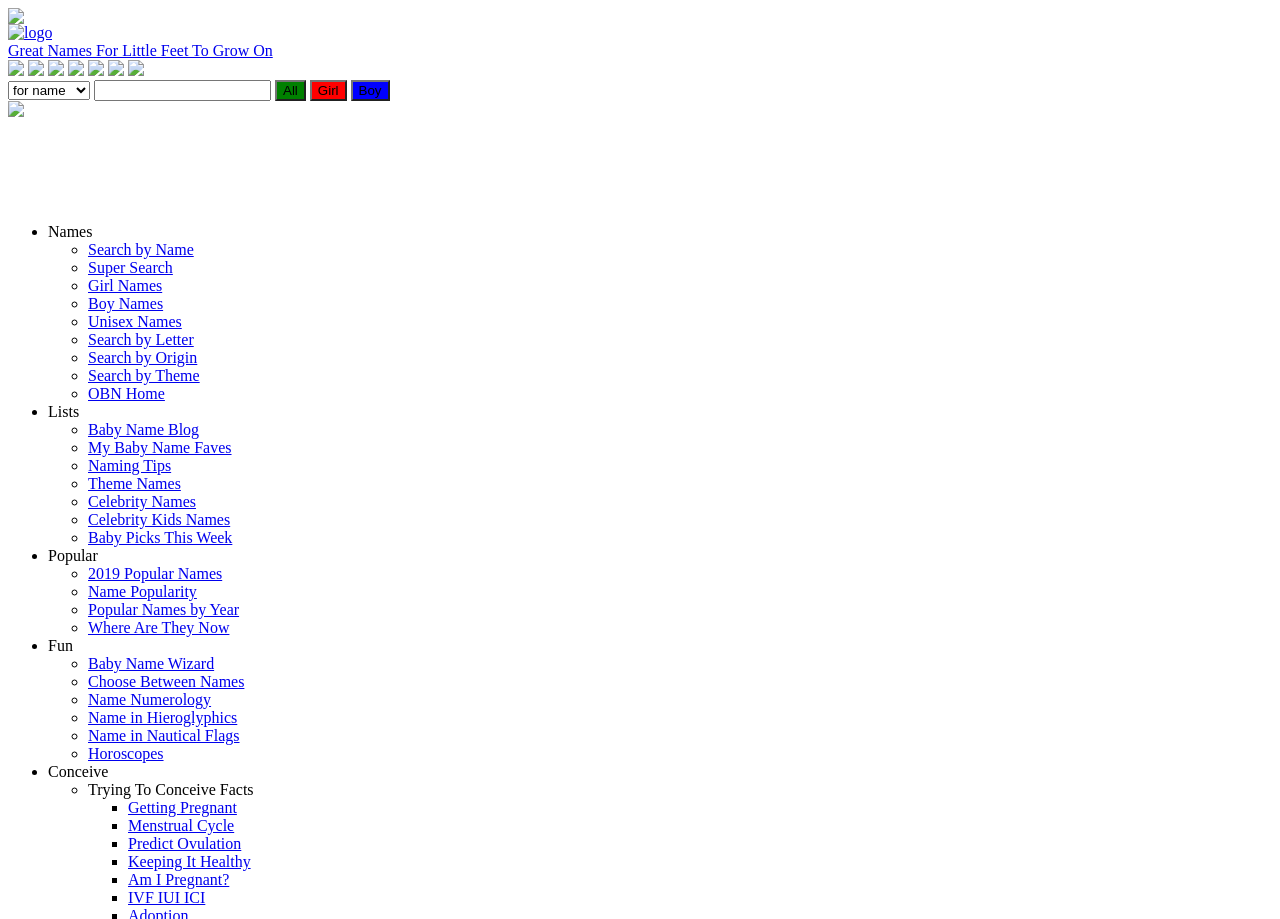What is the origin of the name 'Kofi'?
Please answer the question with as much detail as possible using the screenshot.

The meta description of the webpage states that the name 'Kofi' is of African origin, which suggests that the webpage provides information about the origin of the name 'Kofi'.